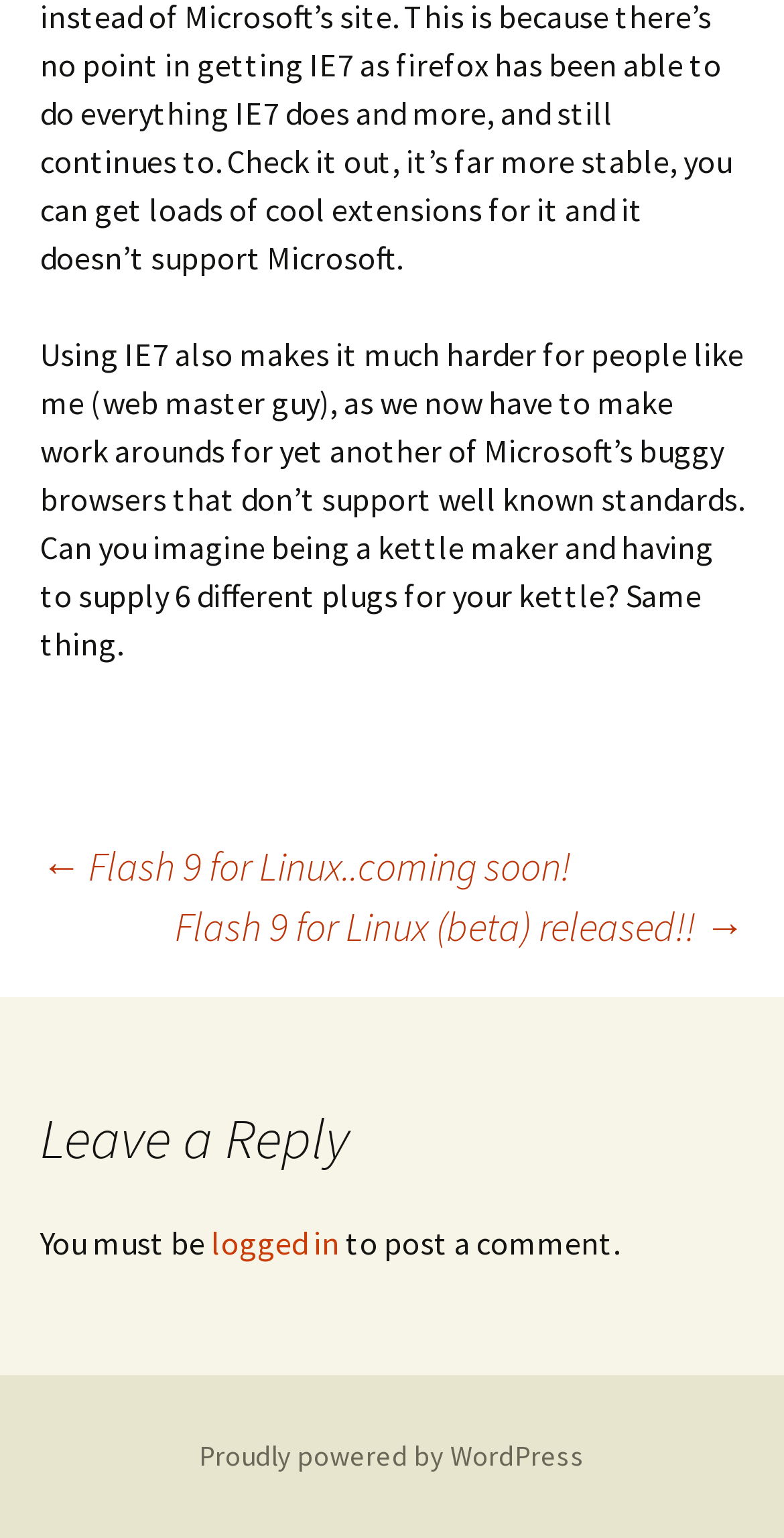Based on the element description Toggle navigation, identify the bounding box coordinates for the UI element. The coordinates should be in the format (top-left x, top-left y, bottom-right x, bottom-right y) and within the 0 to 1 range.

None